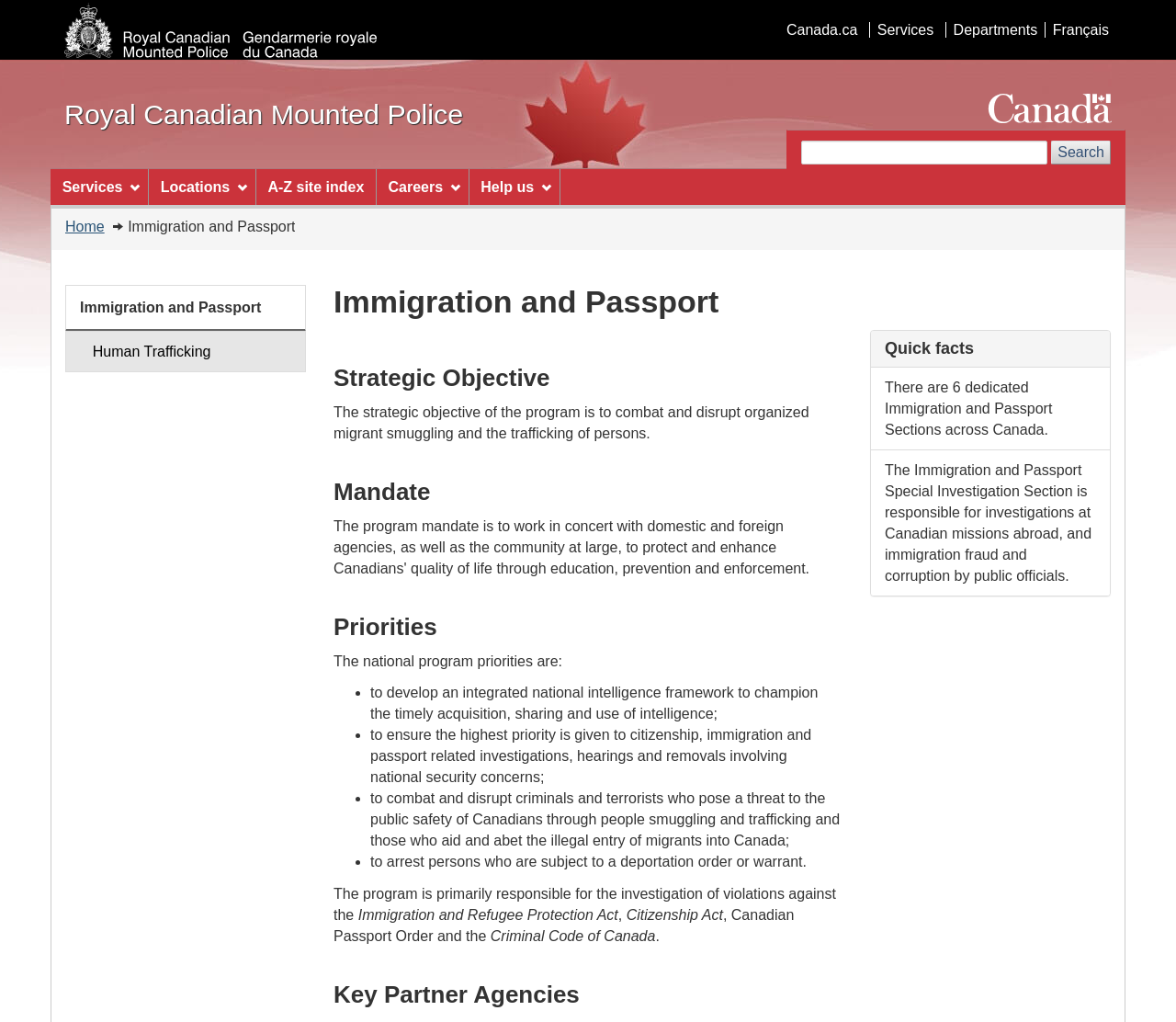Answer the question briefly using a single word or phrase: 
What is the name of the special investigation section responsible for investigations at Canadian missions abroad?

Immigration and Passport Special Investigation Section